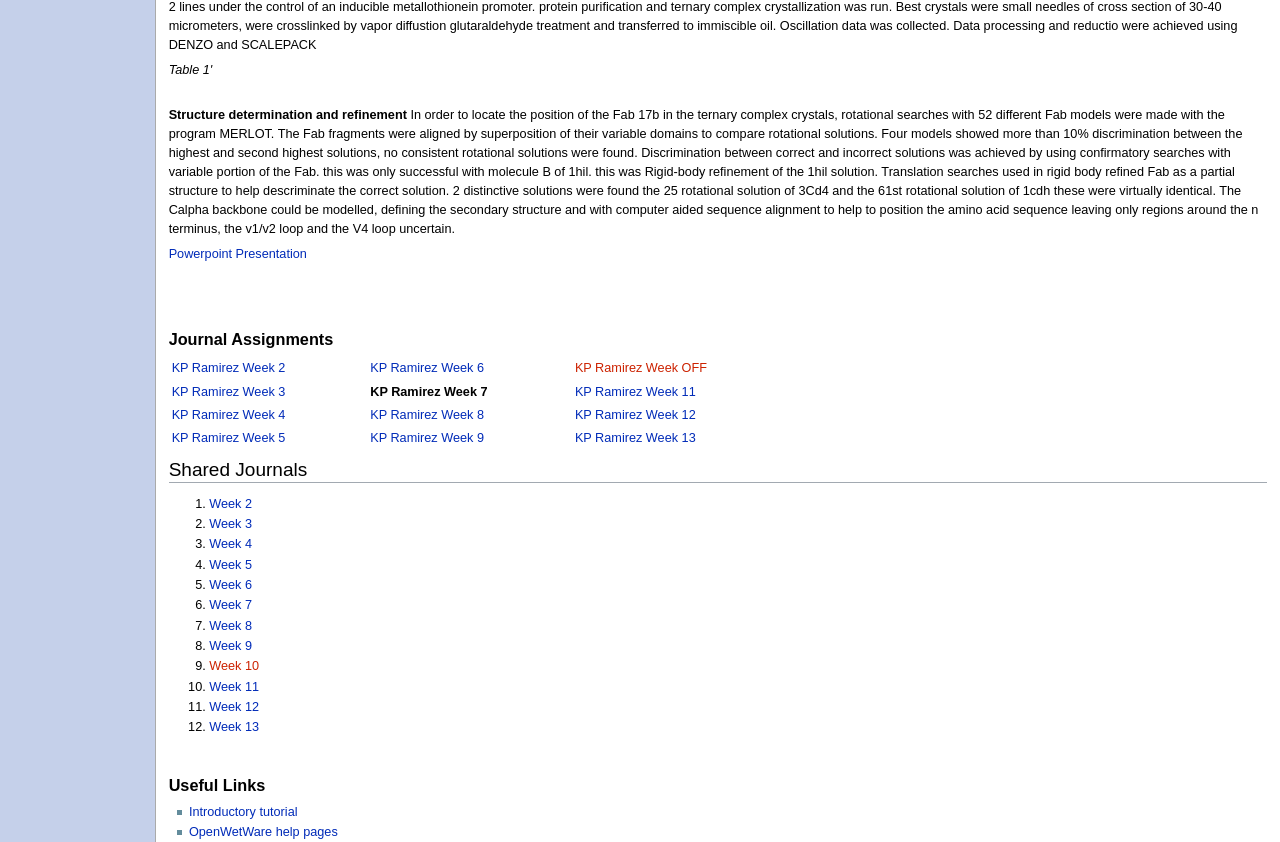Identify the bounding box coordinates necessary to click and complete the given instruction: "Click on the 'Powerpoint Presentation' link".

[0.132, 0.294, 0.24, 0.311]